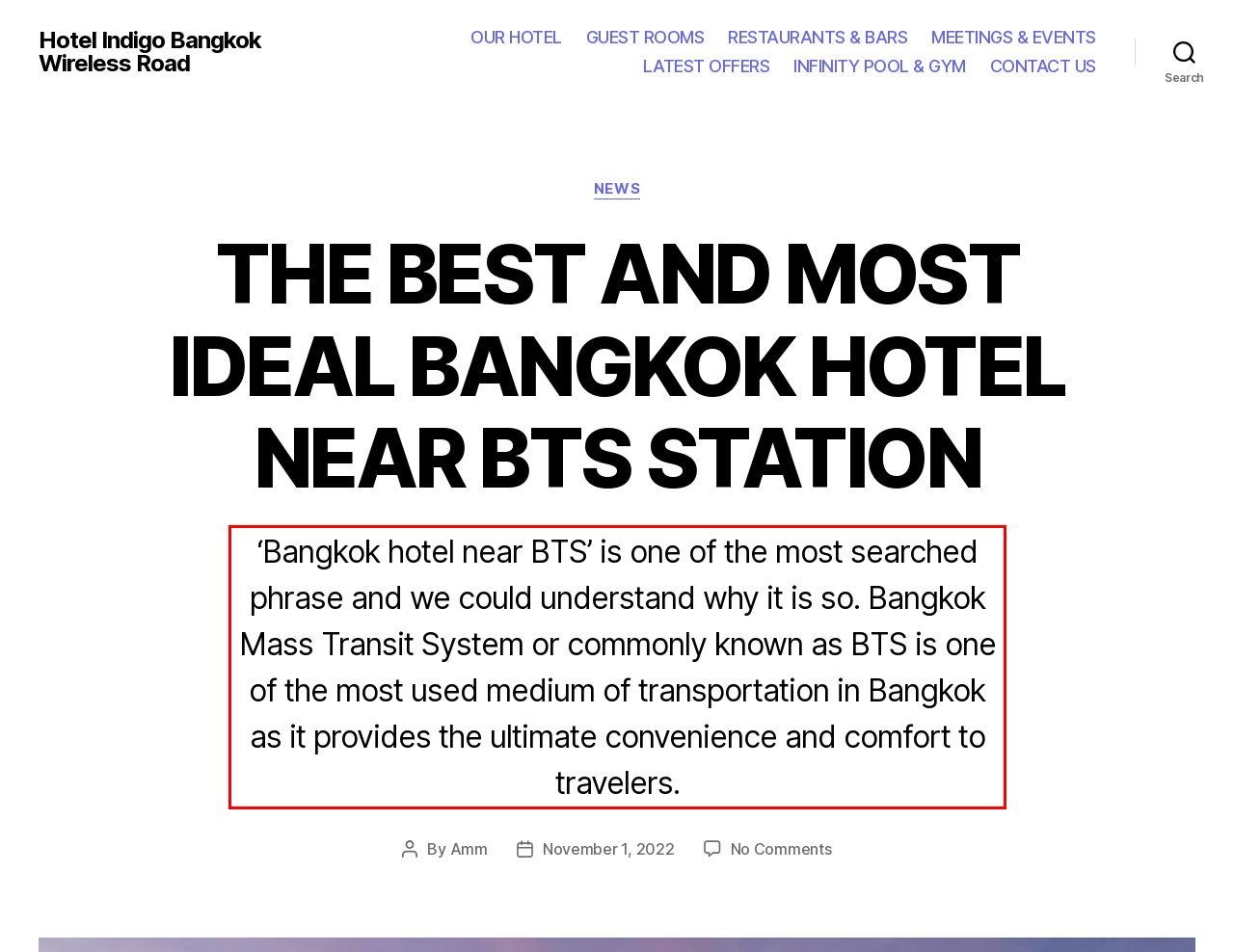Review the screenshot of the webpage and recognize the text inside the red rectangle bounding box. Provide the extracted text content.

‘Bangkok hotel near BTS’ is one of the most searched phrase and we could understand why it is so. Bangkok Mass Transit System or commonly known as BTS is one of the most used medium of transportation in Bangkok as it provides the ultimate convenience and comfort to travelers.